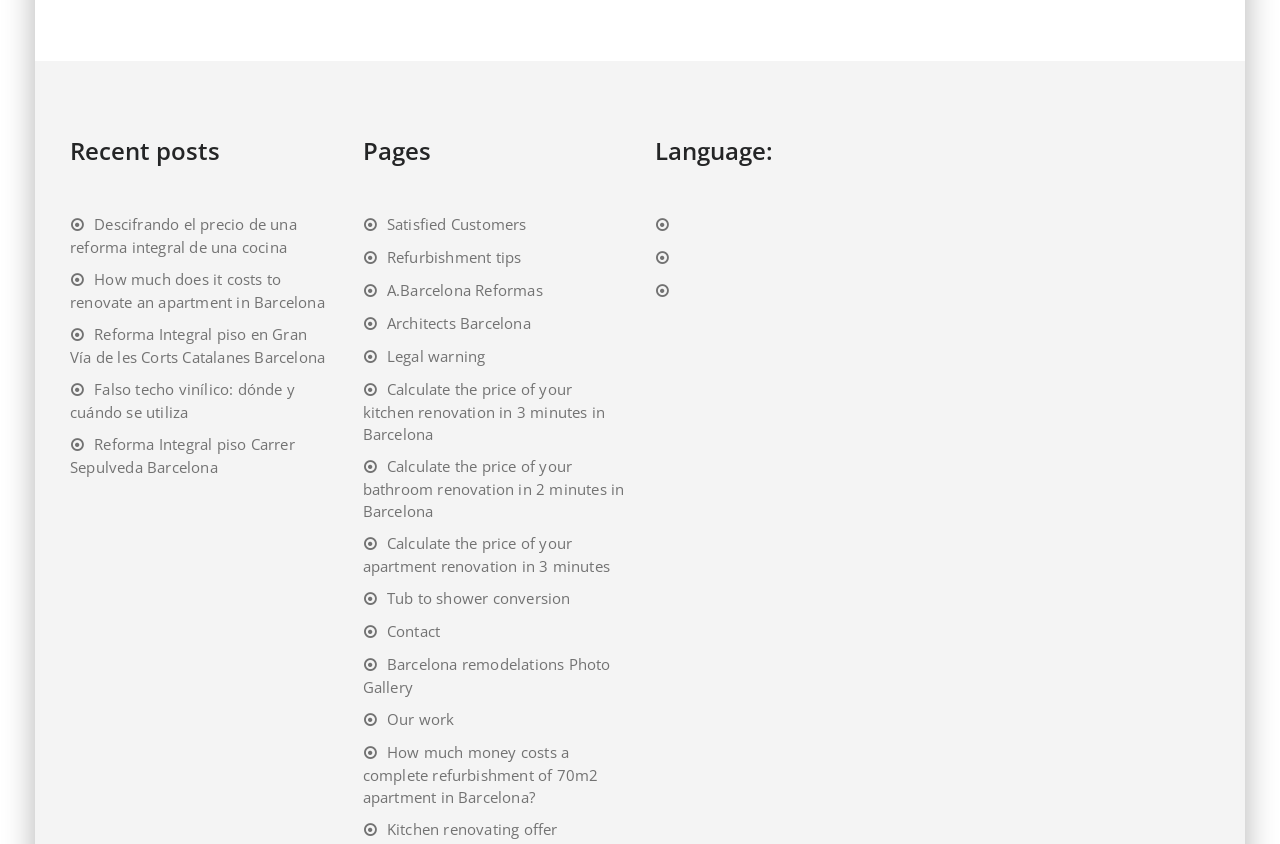How many links are under 'Recent posts'?
Based on the image, provide your answer in one word or phrase.

5